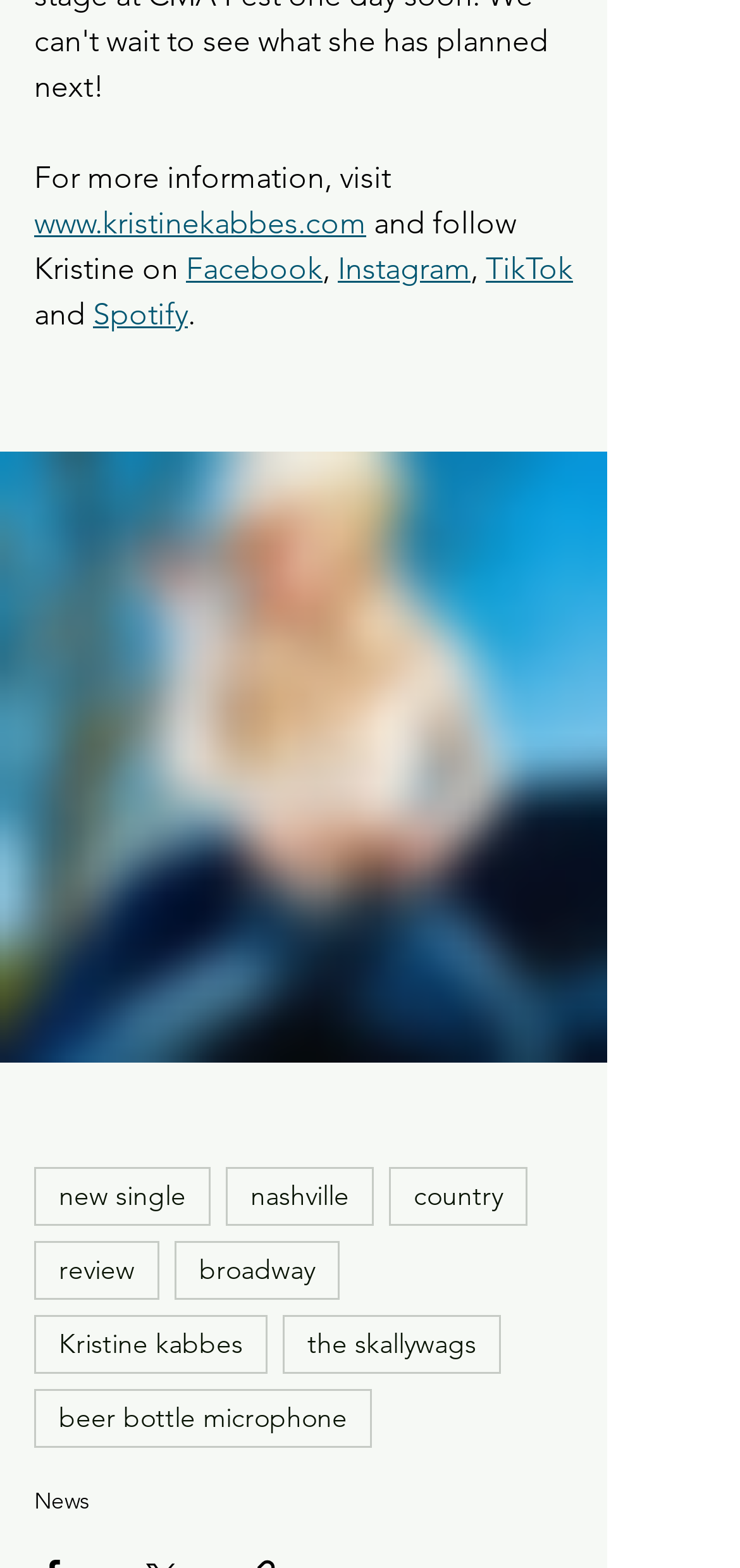What is Kristine's profession? Look at the image and give a one-word or short phrase answer.

Musician